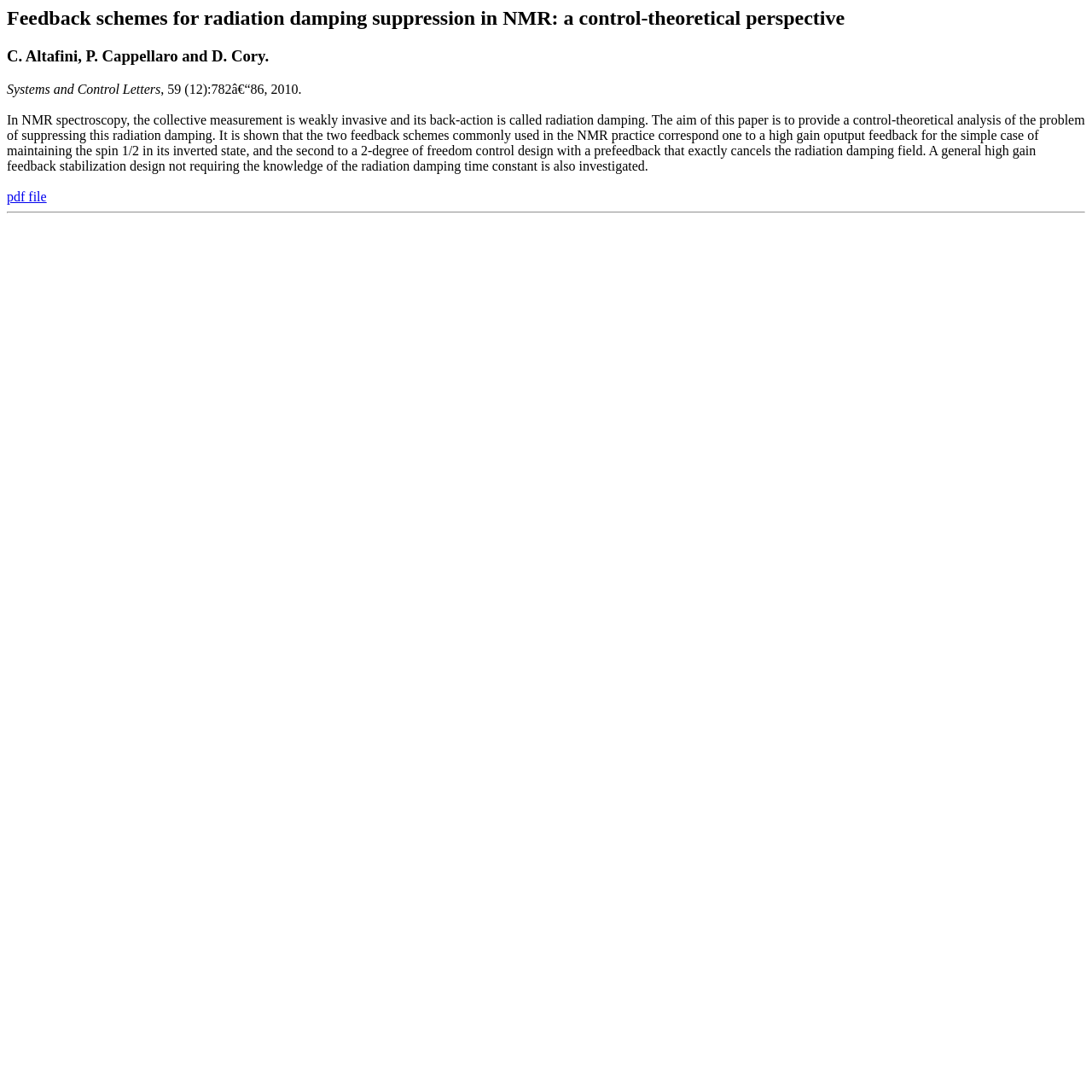Answer the following inquiry with a single word or phrase:
What is the year of publication?

2010